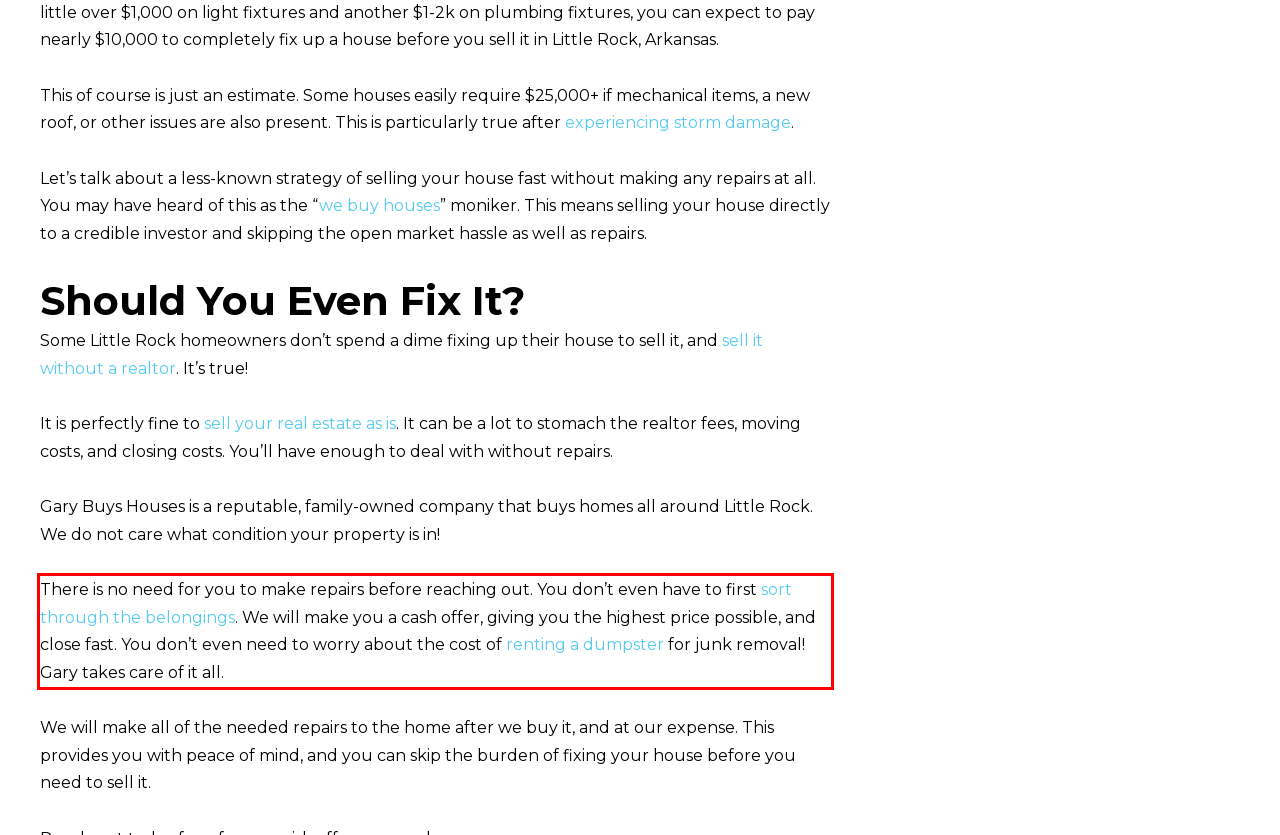You are given a screenshot with a red rectangle. Identify and extract the text within this red bounding box using OCR.

There is no need for you to make repairs before reaching out. You don’t even have to first sort through the belongings. We will make you a cash offer, giving you the highest price possible, and close fast. You don’t even need to worry about the cost of renting a dumpster for junk removal! Gary takes care of it all.